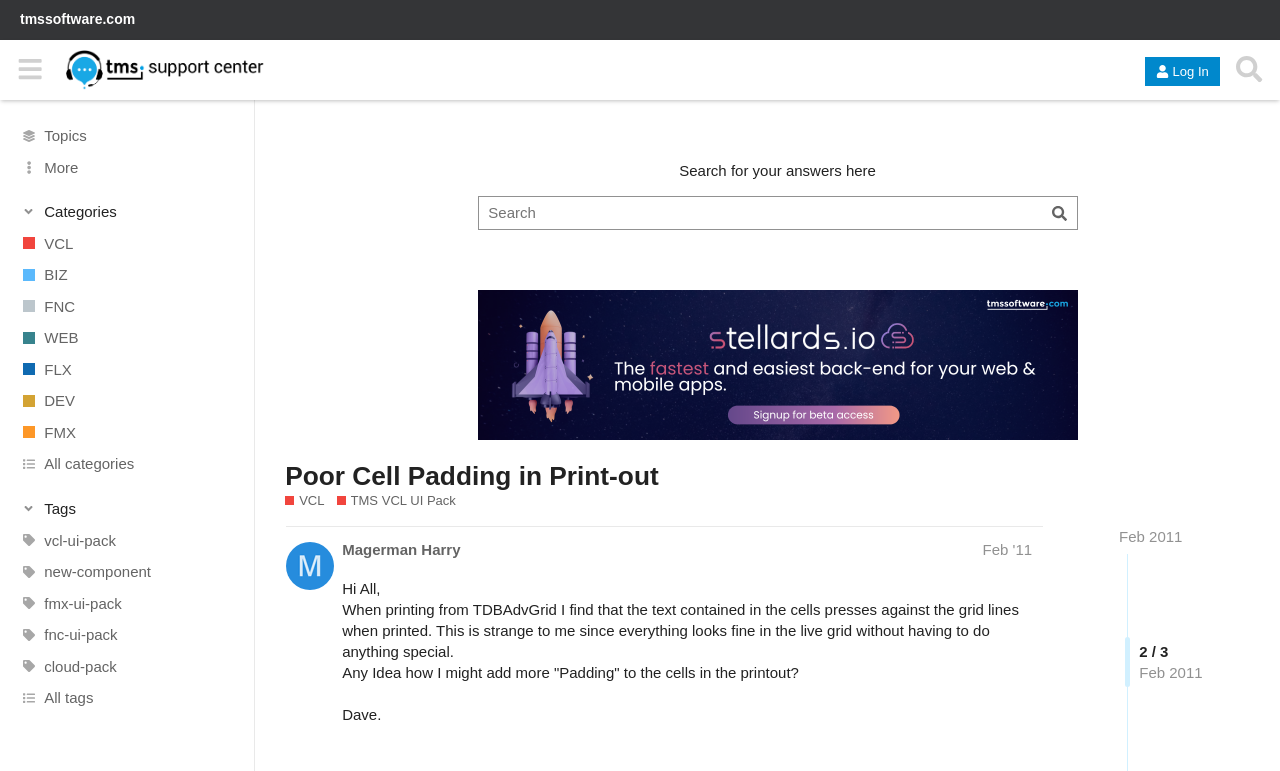Can you find the bounding box coordinates for the element to click on to achieve the instruction: "View the 'Poor Cell Padding in Print-out' topic"?

[0.223, 0.598, 0.515, 0.636]